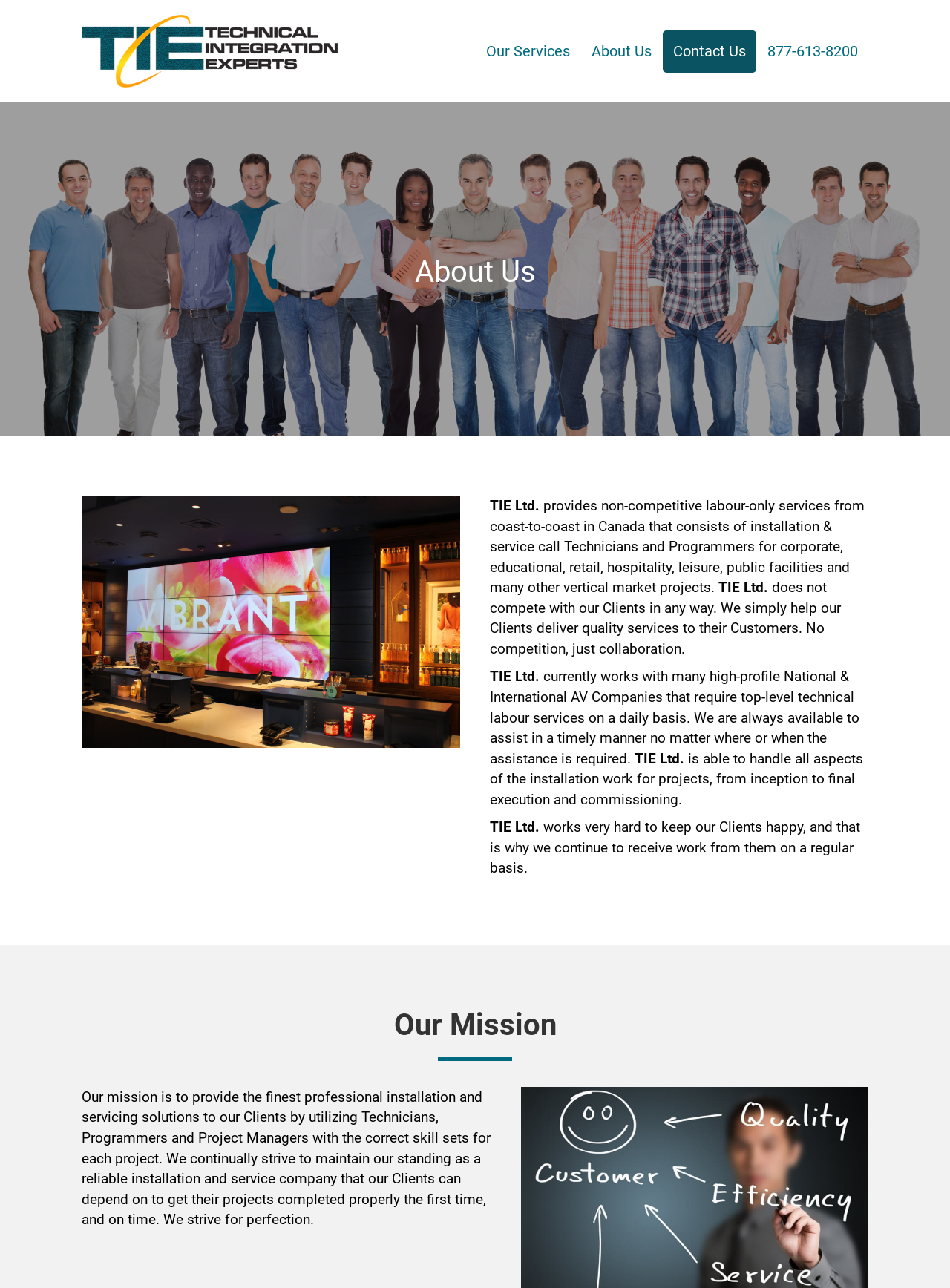Write an elaborate caption that captures the essence of the webpage.

This webpage is about Technical Integration Experts Ltd. (TIE), a company that provides comprehensive AV installation services across Canada. At the top left corner, there is a logo of TIE, accompanied by a navigation menu that includes links to "Our Services", "About Us", "Contact Us", and a phone number. 

Below the navigation menu, there is a heading that reads "About Us". On the left side, there is an image, and on the right side, there is a block of text that describes TIE Ltd. as a company that provides non-competitive labour-only services for various industries across Canada. 

The text block is divided into four paragraphs. The first paragraph explains the services provided by TIE Ltd. The second paragraph emphasizes that the company does not compete with its clients. The third paragraph mentions that TIE Ltd. works with many high-profile national and international AV companies. The fourth paragraph highlights the company's ability to handle all aspects of installation work for projects.

Further down, there is a heading that reads "Our Mission". Below this heading, there is a paragraph that outlines the company's mission to provide professional installation and servicing solutions to its clients by utilizing skilled technicians, programmers, and project managers. The mission statement emphasizes the company's commitment to reliability, perfection, and timely completion of projects.